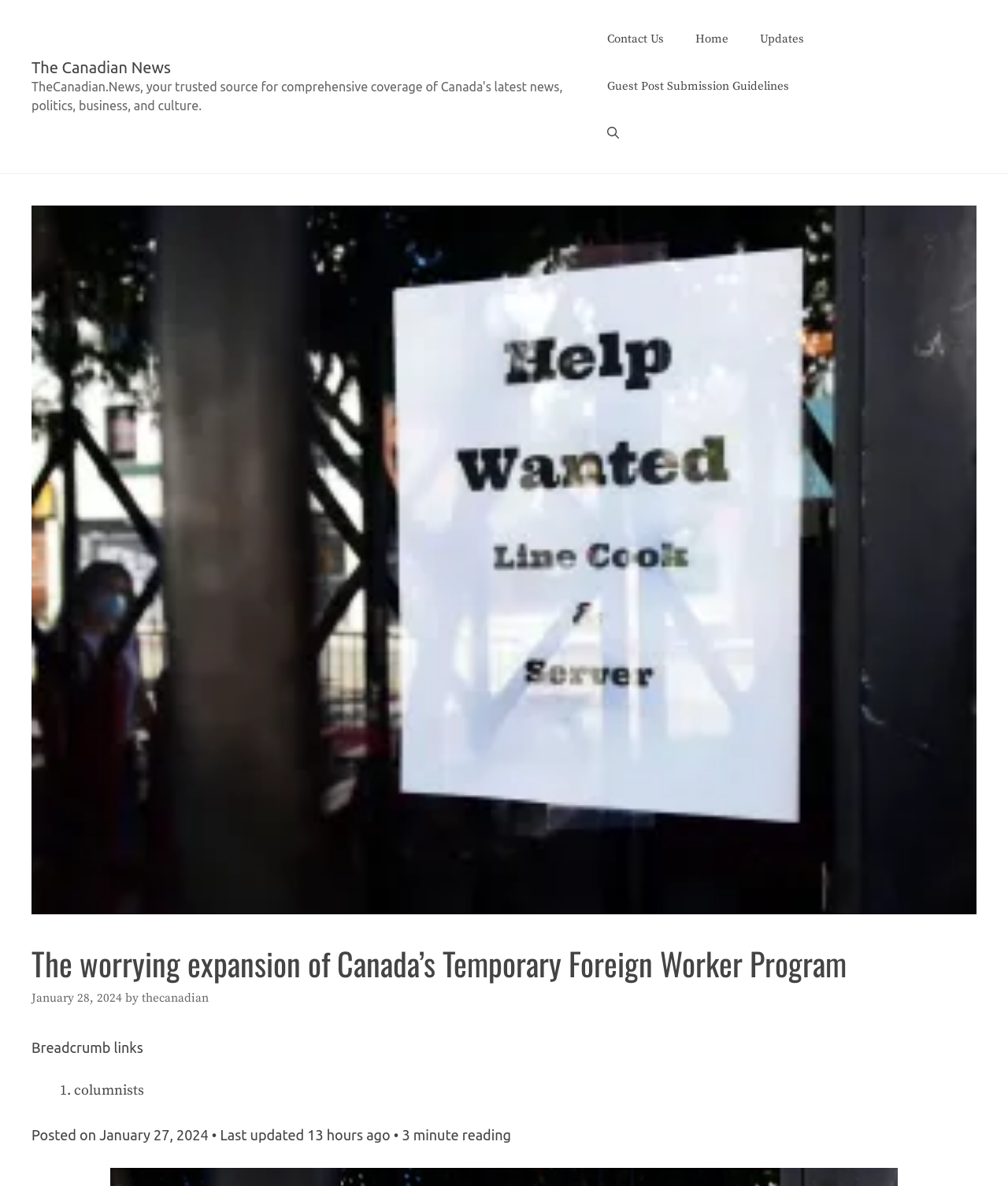When was the article last updated?
With the help of the image, please provide a detailed response to the question.

I determined the answer by reading the static text element next to the 'Posted on' text, which shows the last update time.